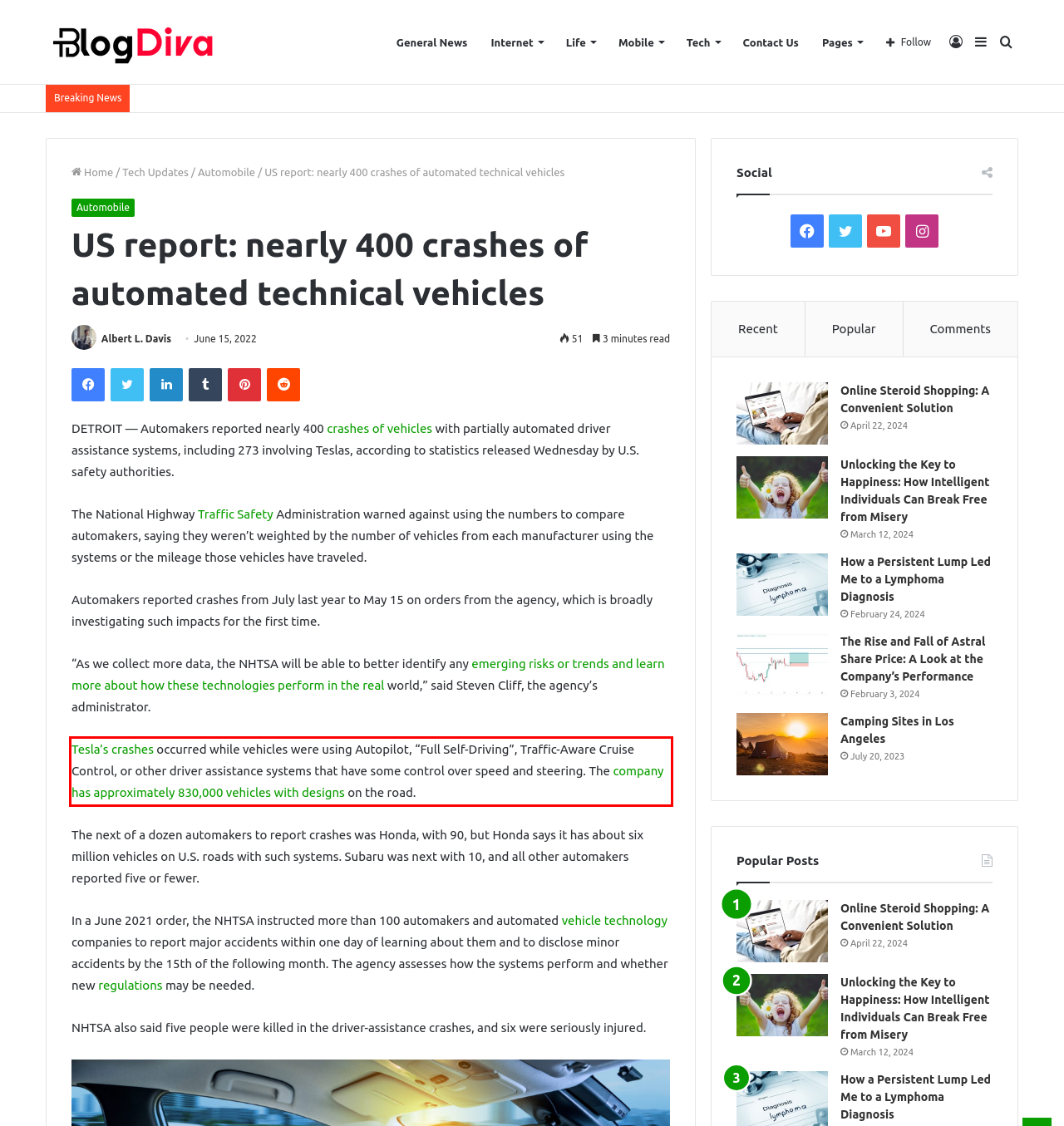Please examine the webpage screenshot and extract the text within the red bounding box using OCR.

Tesla’s crashes occurred while vehicles were using Autopilot, “Full Self-Driving”, Traffic-Aware Cruise Control, or other driver assistance systems that have some control over speed and steering. The company has approximately 830,000 vehicles with designs on the road.